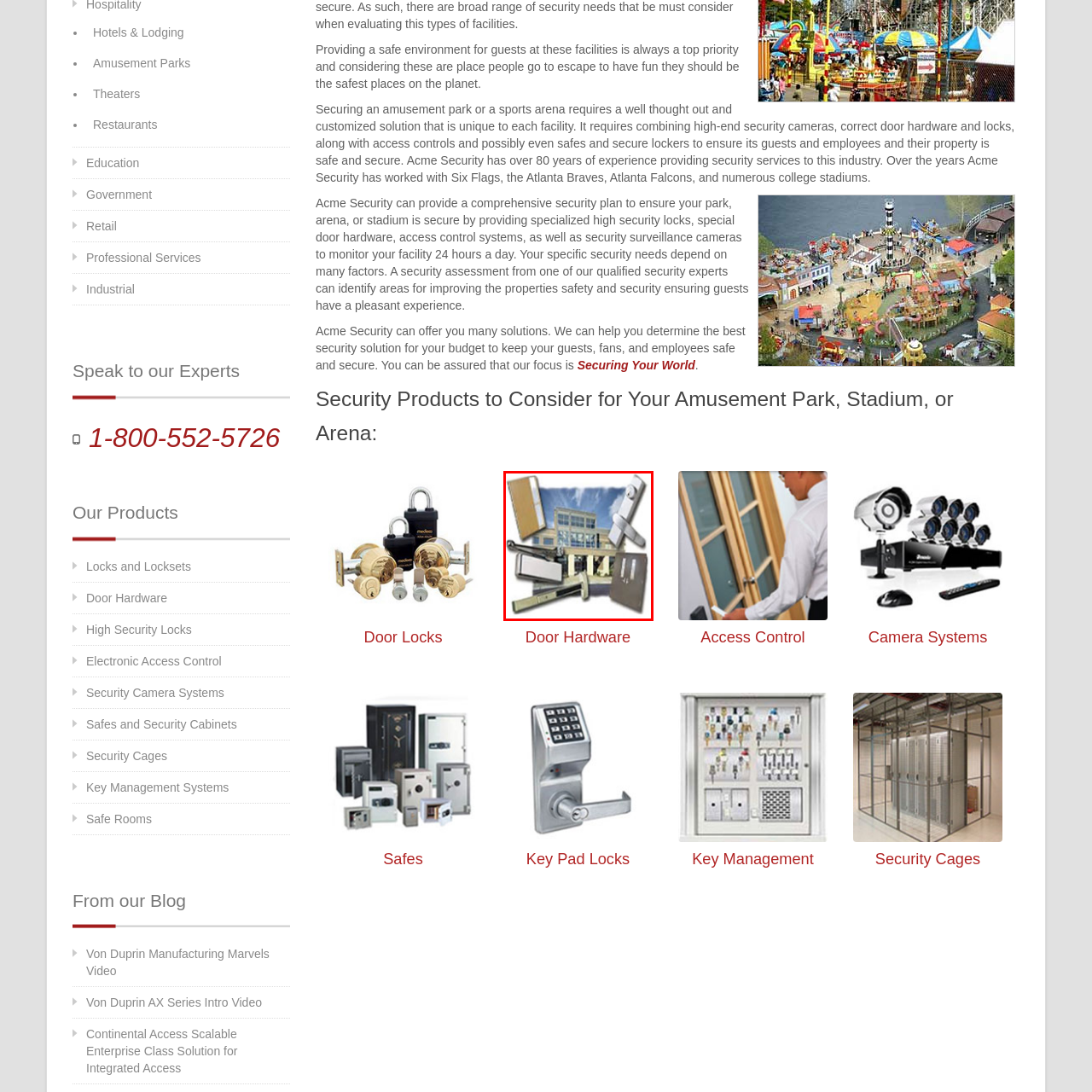Examine the image within the red border, What is the purpose of the door hardware? 
Please provide a one-word or one-phrase answer.

Safety and protection